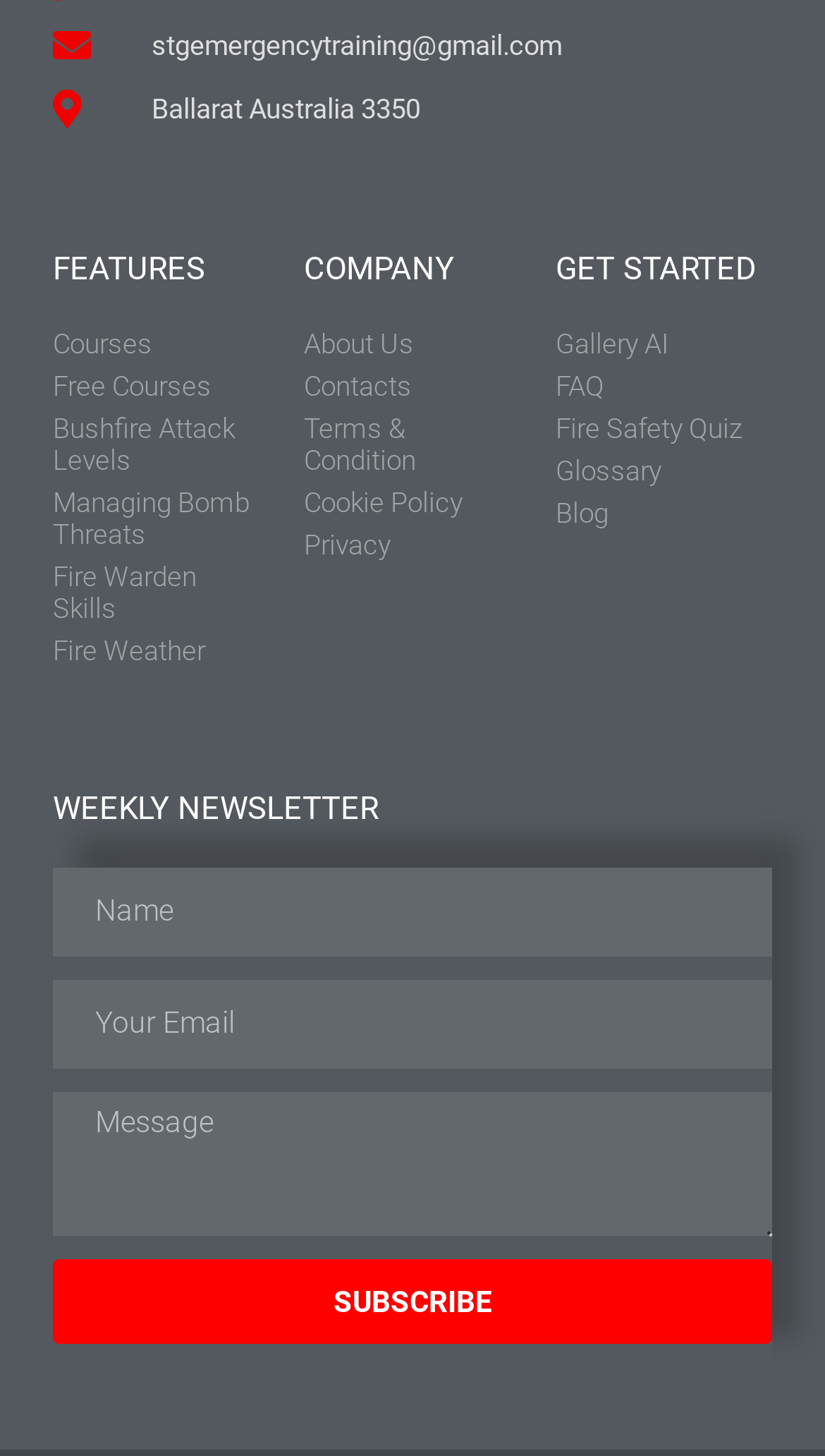Locate the bounding box coordinates of the element that needs to be clicked to carry out the instruction: "Click the 'About Us' link". The coordinates should be given as four float numbers ranging from 0 to 1, i.e., [left, top, right, bottom].

[0.369, 0.226, 0.622, 0.248]